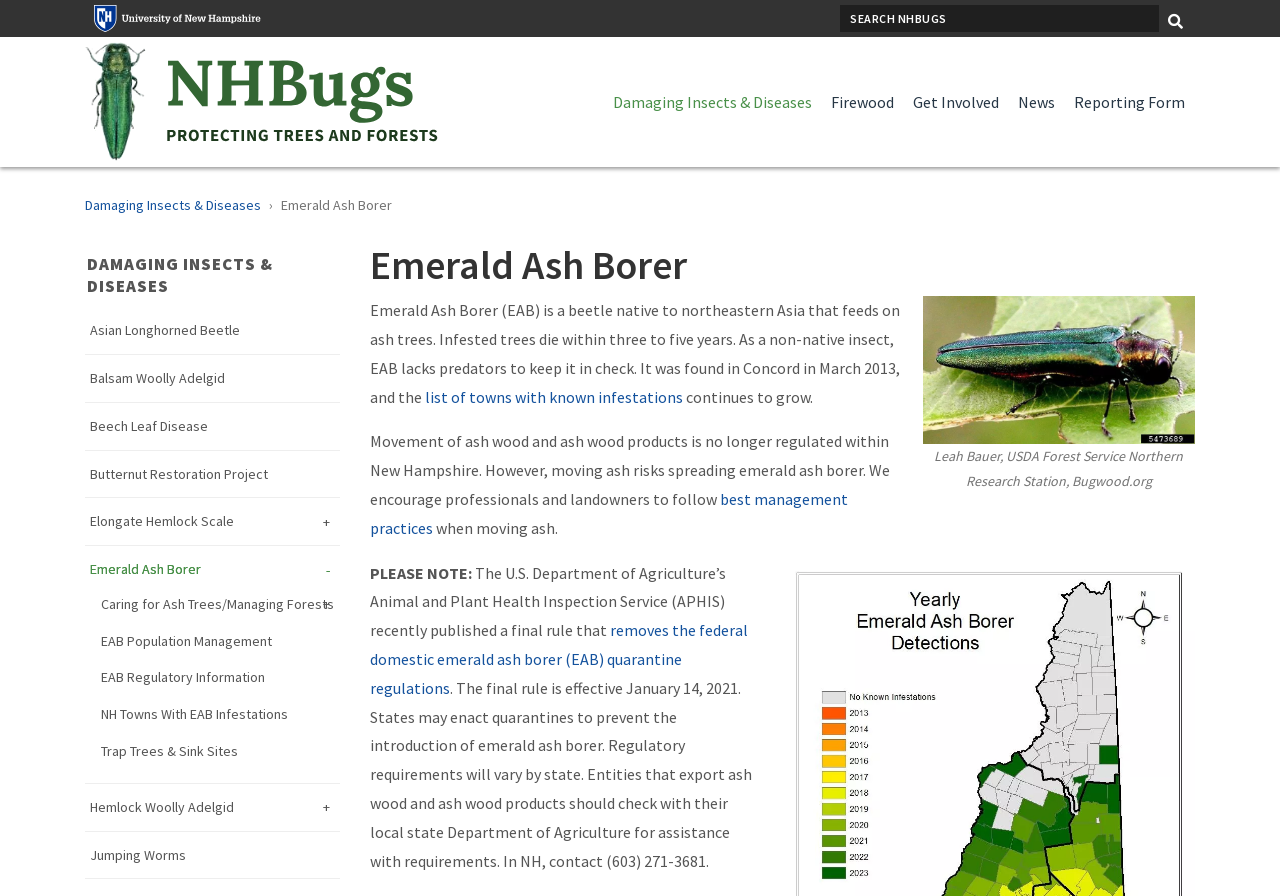What is the contact number for NH Department of Agriculture?
Based on the screenshot, respond with a single word or phrase.

(603) 271-3681